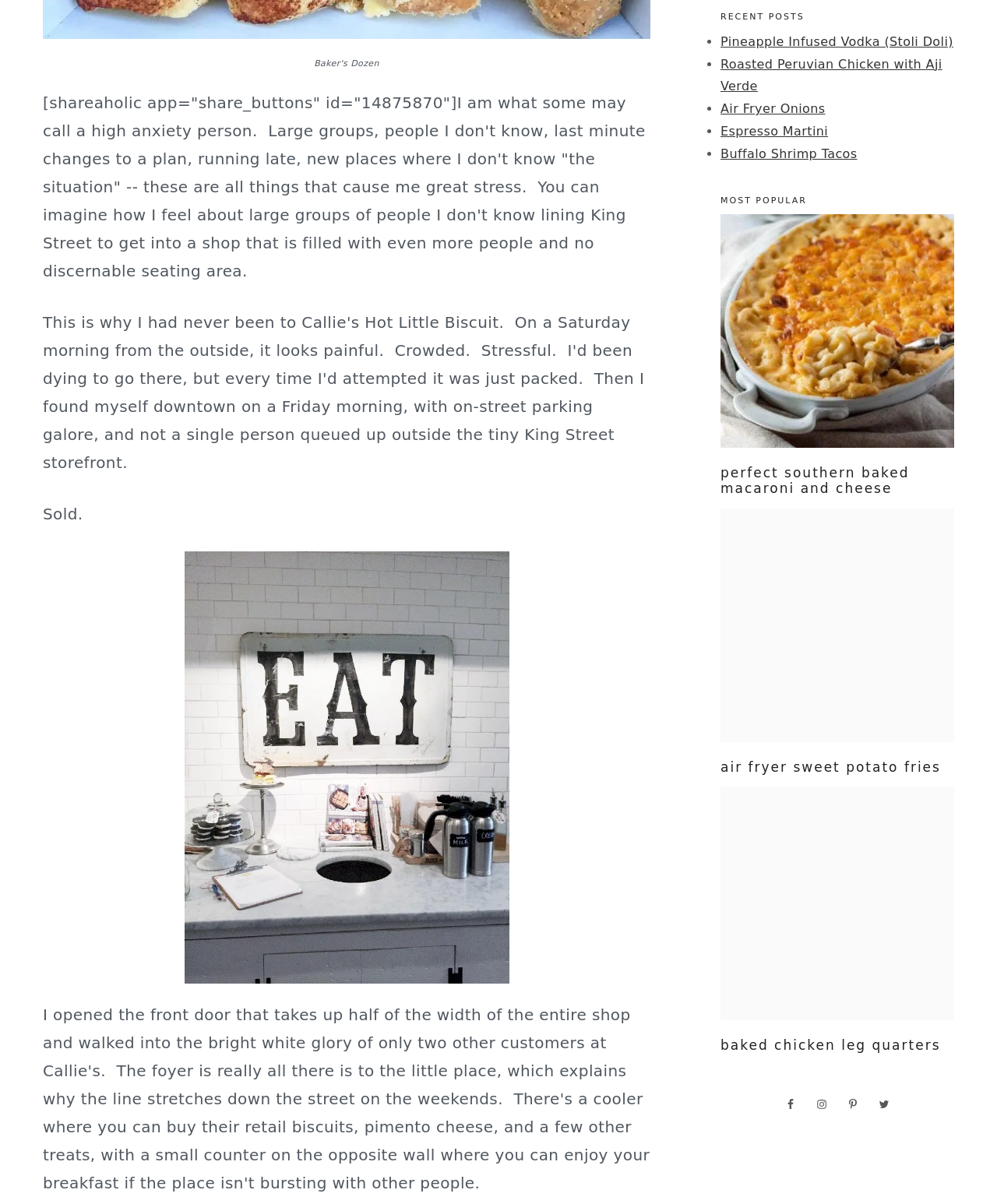Can you find the bounding box coordinates for the element that needs to be clicked to execute this instruction: "Follow on Facebook"? The coordinates should be given as four float numbers between 0 and 1, i.e., [left, top, right, bottom].

[0.782, 0.908, 0.804, 0.927]